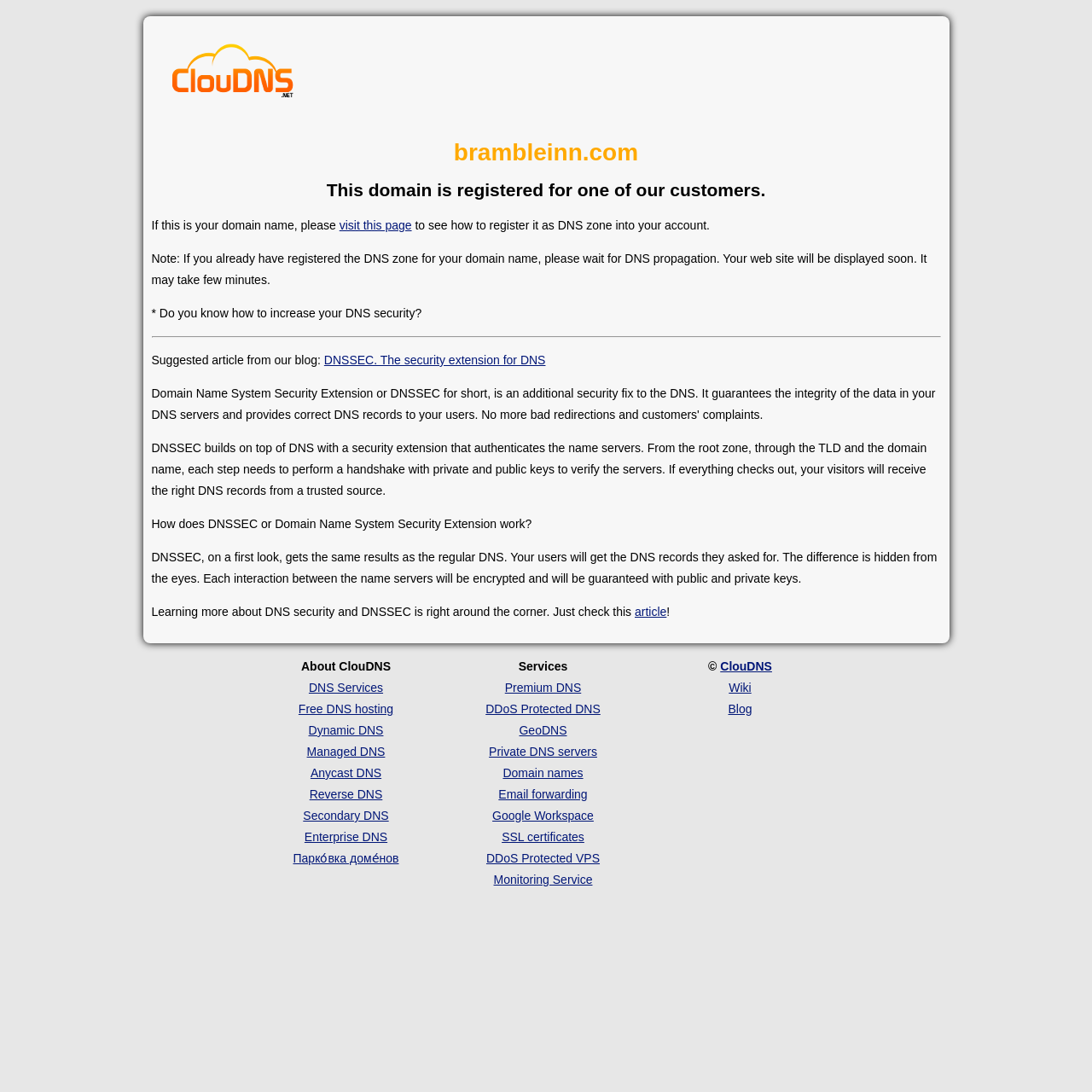What is the domain name registered for?
Answer with a single word or phrase, using the screenshot for reference.

one of our customers